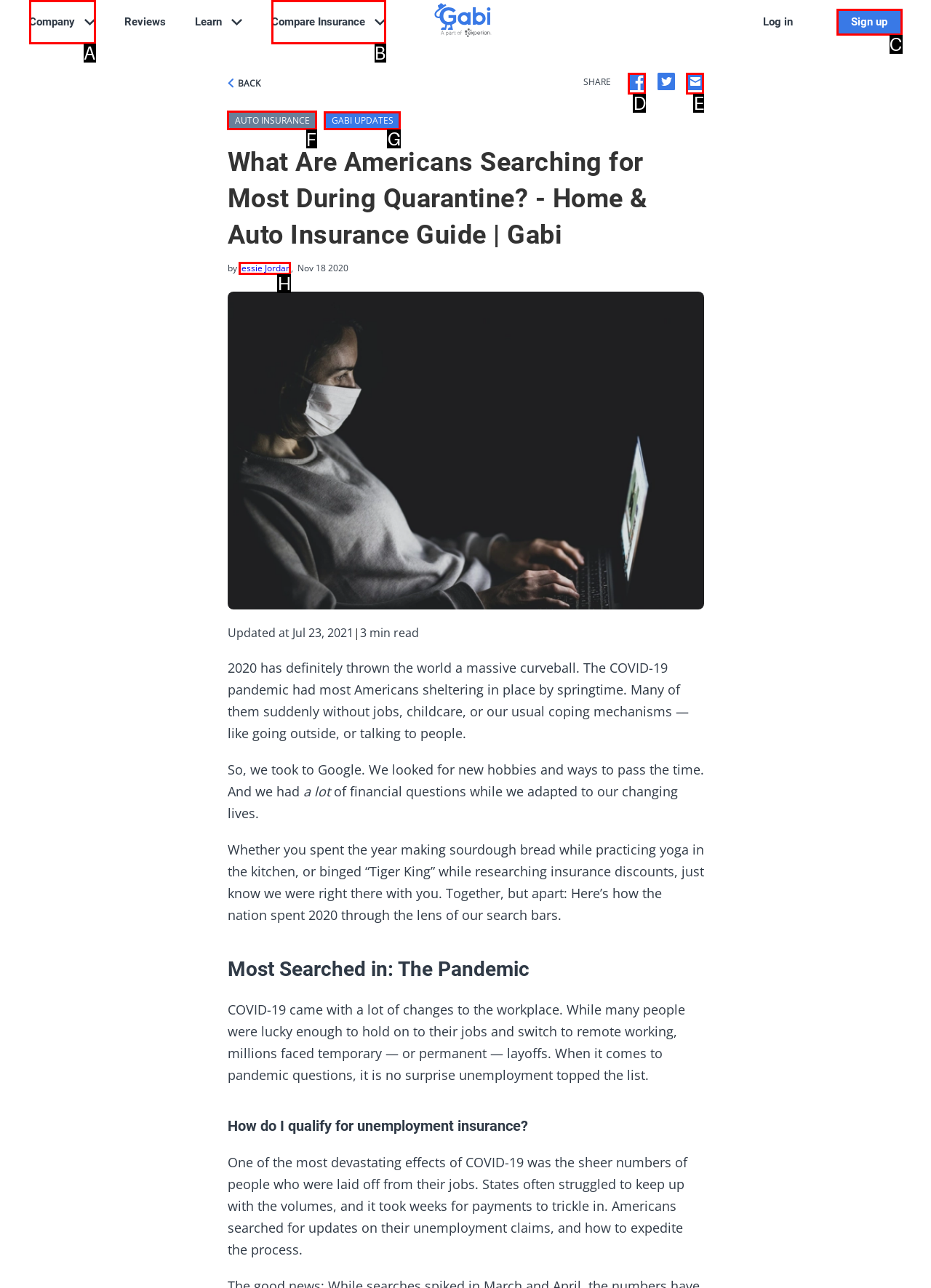Tell me which letter corresponds to the UI element that should be clicked to fulfill this instruction: Click the 'AUTO INSURANCE' button
Answer using the letter of the chosen option directly.

F